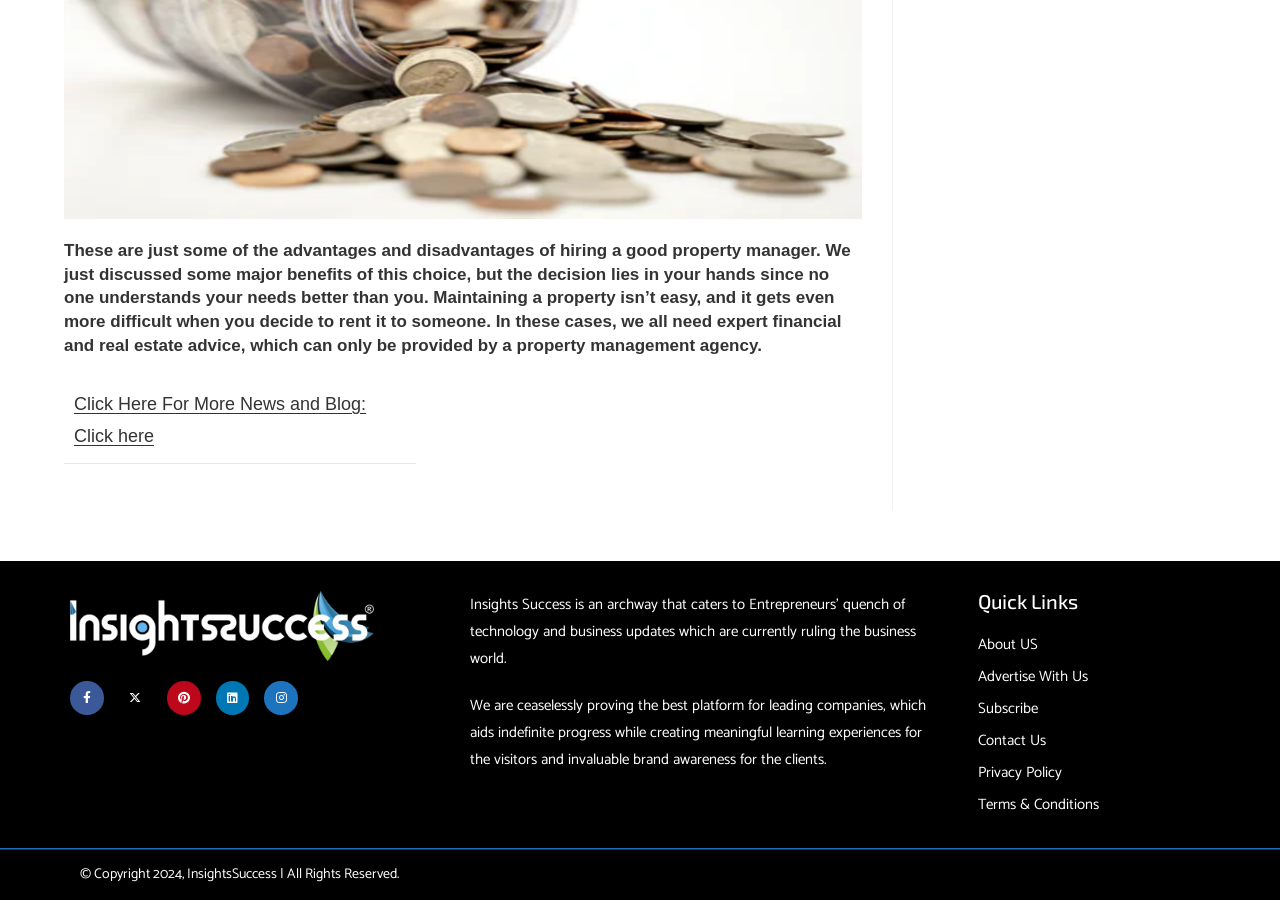Use a single word or phrase to answer the question:
What are the quick links available?

About US, Advertise With Us, Subscribe, Contact Us, Privacy Policy, Terms & Conditions